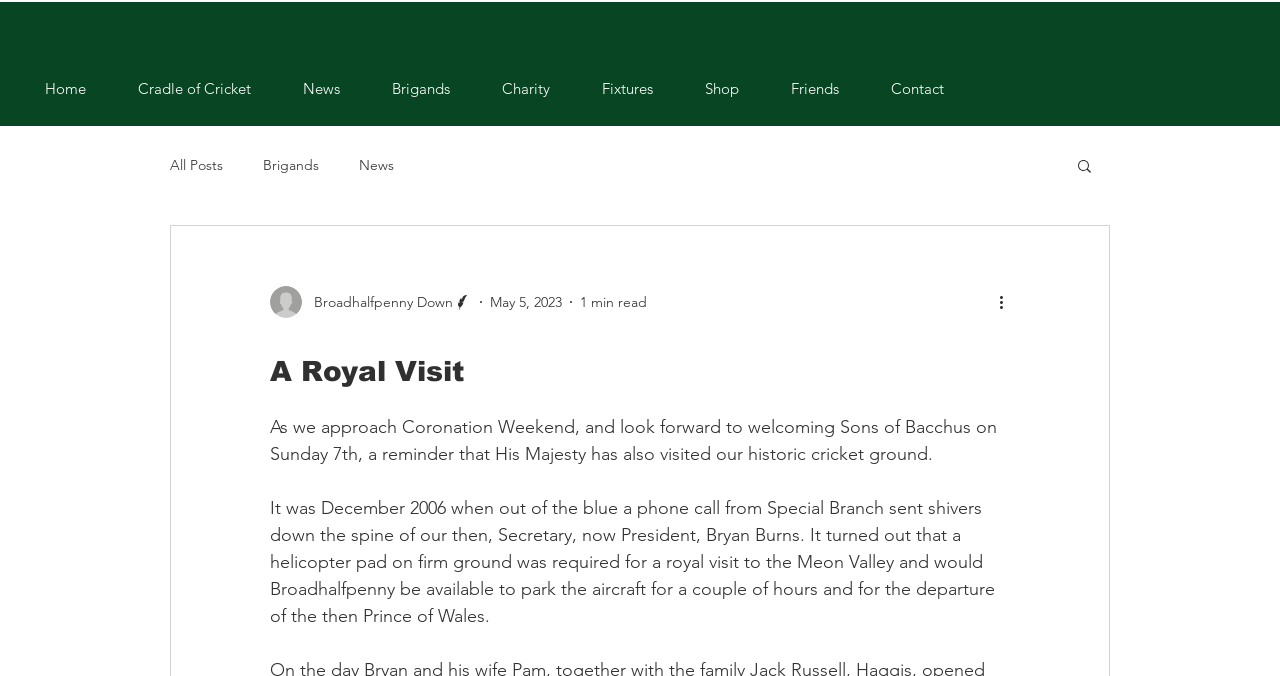Create an elaborate caption that covers all aspects of the webpage.

The webpage is about a royal visit to a historic cricket ground. At the top, there is a navigation menu with links to different sections of the website, including "Home", "Cradle of Cricket", "News", and others. Below the navigation menu, there is a secondary navigation menu with links to "All Posts", "Brigands", and "News".

On the left side of the page, there is a large section with a heading "A Royal Visit". This section contains two paragraphs of text, which describe a royal visit to the cricket ground in December 2006. The first paragraph mentions the upcoming Coronation Weekend and the visit of Sons of Bacchus, while the second paragraph provides more details about the royal visit, including a phone call from Special Branch and the request to use the cricket ground as a helicopter pad.

To the right of the main text, there is a section with a writer's picture and some metadata, including the date "May 5, 2023" and a "1 min read" indicator. There is also a button labeled "More actions" with an accompanying image.

At the top right corner of the page, there is a search button with a magnifying glass icon.